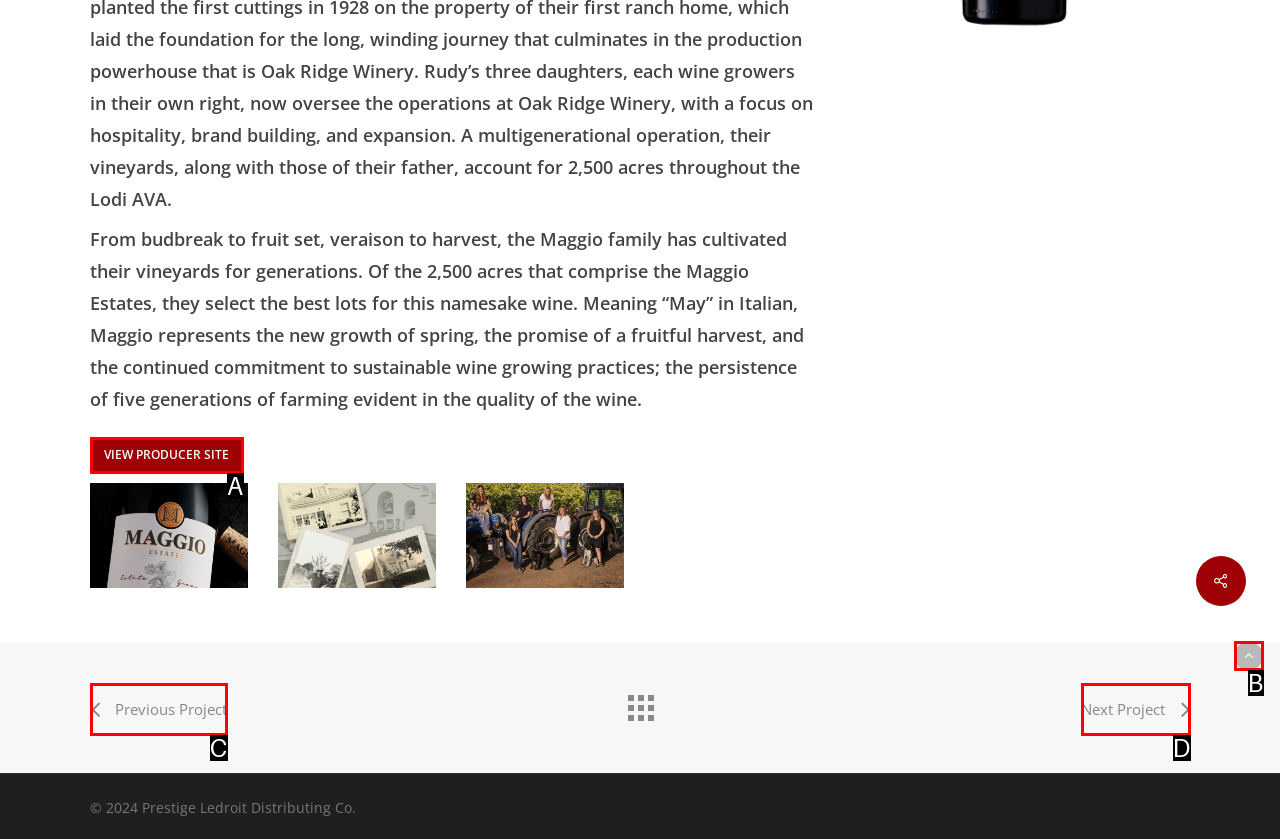Select the letter that aligns with the description: VIEW PRODUCER SITE. Answer with the letter of the selected option directly.

A